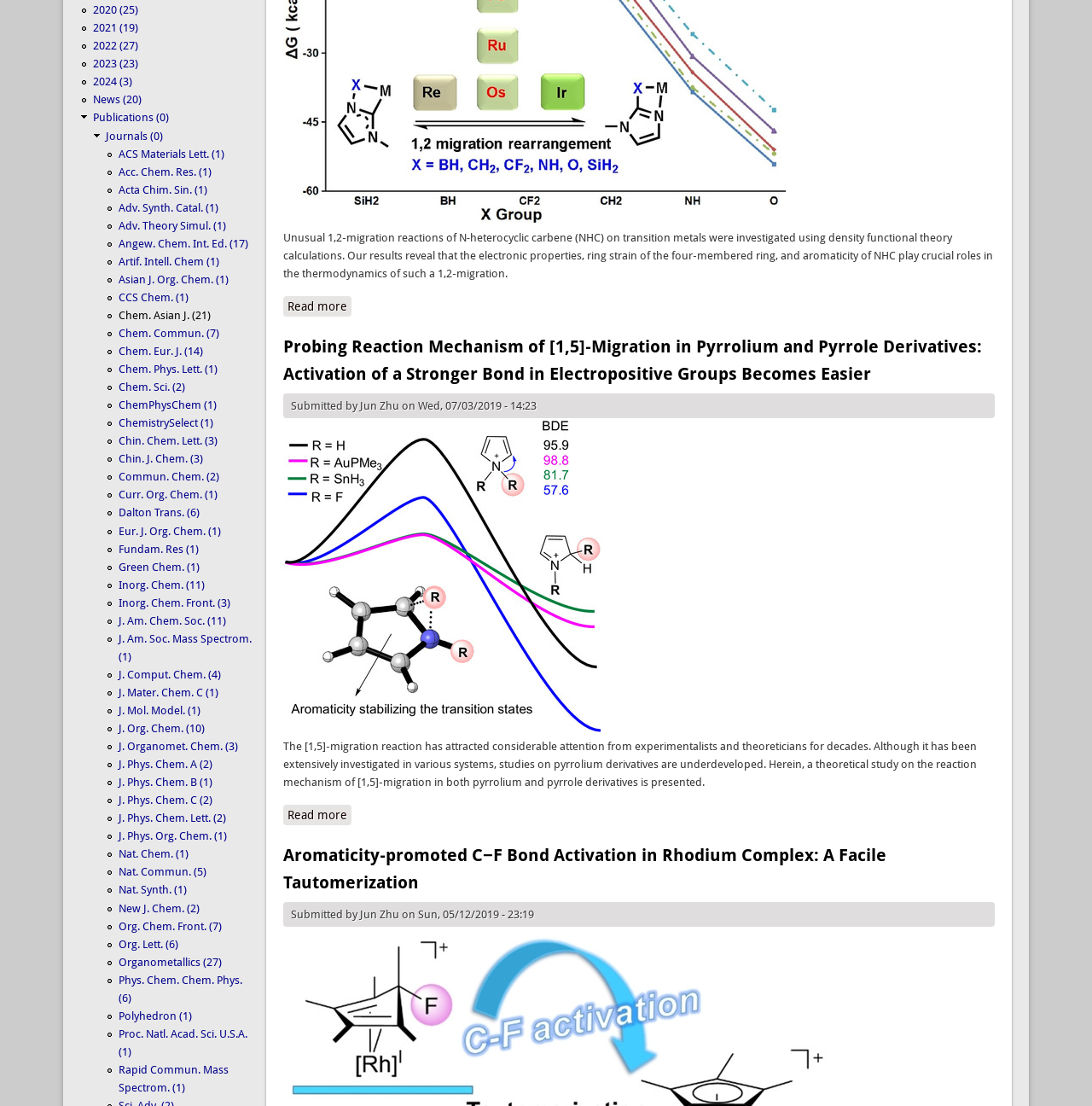Using the provided element description, identify the bounding box coordinates as (top-left x, top-left y, bottom-right x, bottom-right y). Ensure all values are between 0 and 1. Description: Adv. Synth. Catal. (1)

[0.109, 0.182, 0.2, 0.193]